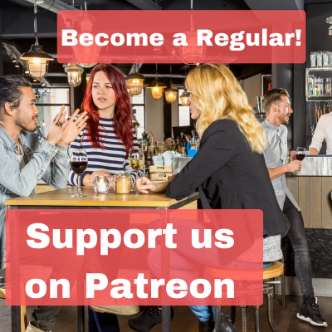Break down the image and describe each part extensively.

In a vibrant social setting, a diverse group of friends enjoys their time at a trendy bar, engaging in lively conversation. The atmosphere is warm and inviting, perfect for bonding over drinks. Prominently displayed are bold messages inviting viewers to "Become a Regular!" and "Support us on Patreon," encouraging community involvement and support for the podcast. The participants, showcasing a mix of styles and expressions, reflect the camaraderie and enthusiasm of the gathering, creating an engaging visual that emphasizes connection and collaboration.